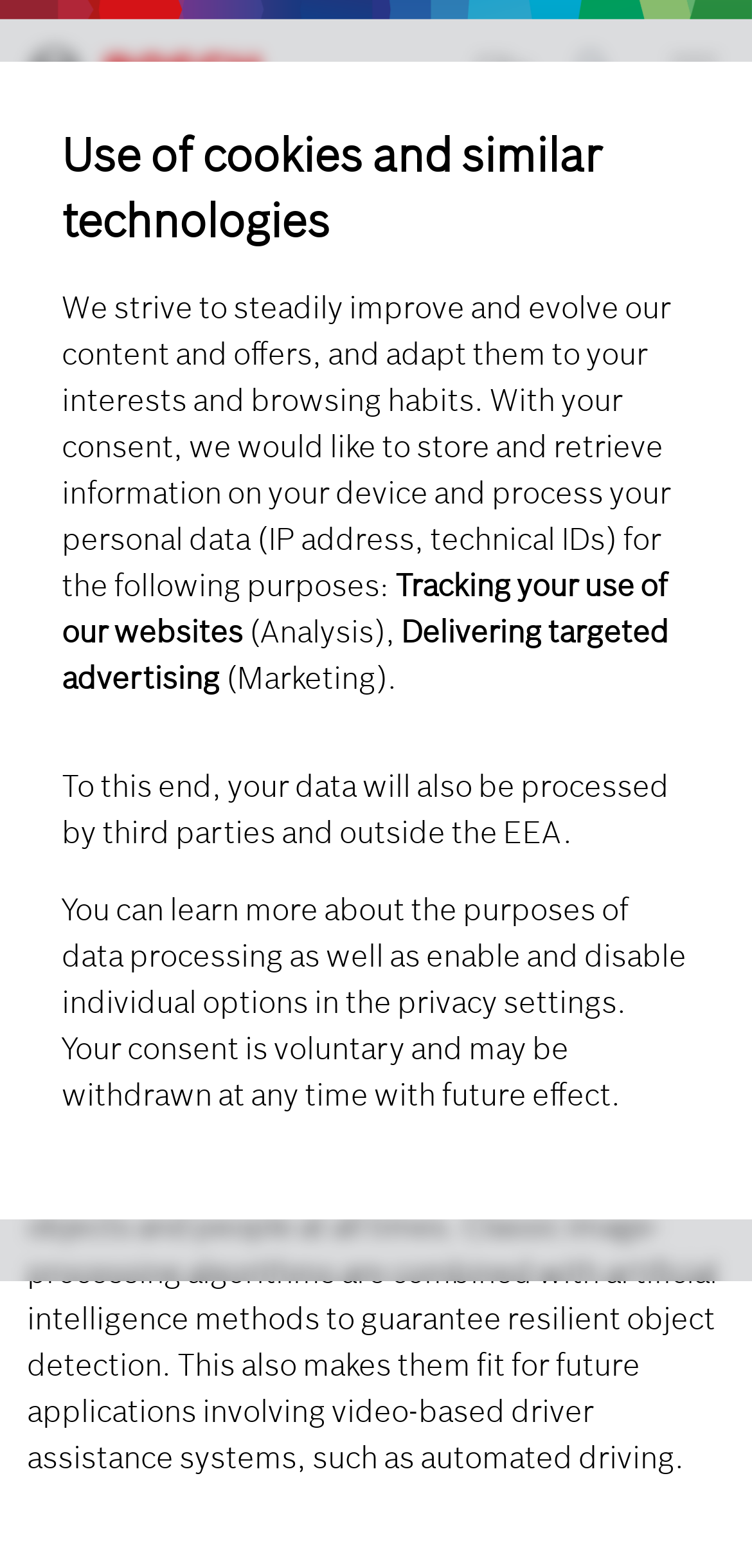Highlight the bounding box coordinates of the element that should be clicked to carry out the following instruction: "Click the Settings button". The coordinates must be given as four float numbers ranging from 0 to 1, i.e., [left, top, right, bottom].

[0.082, 0.772, 0.918, 0.831]